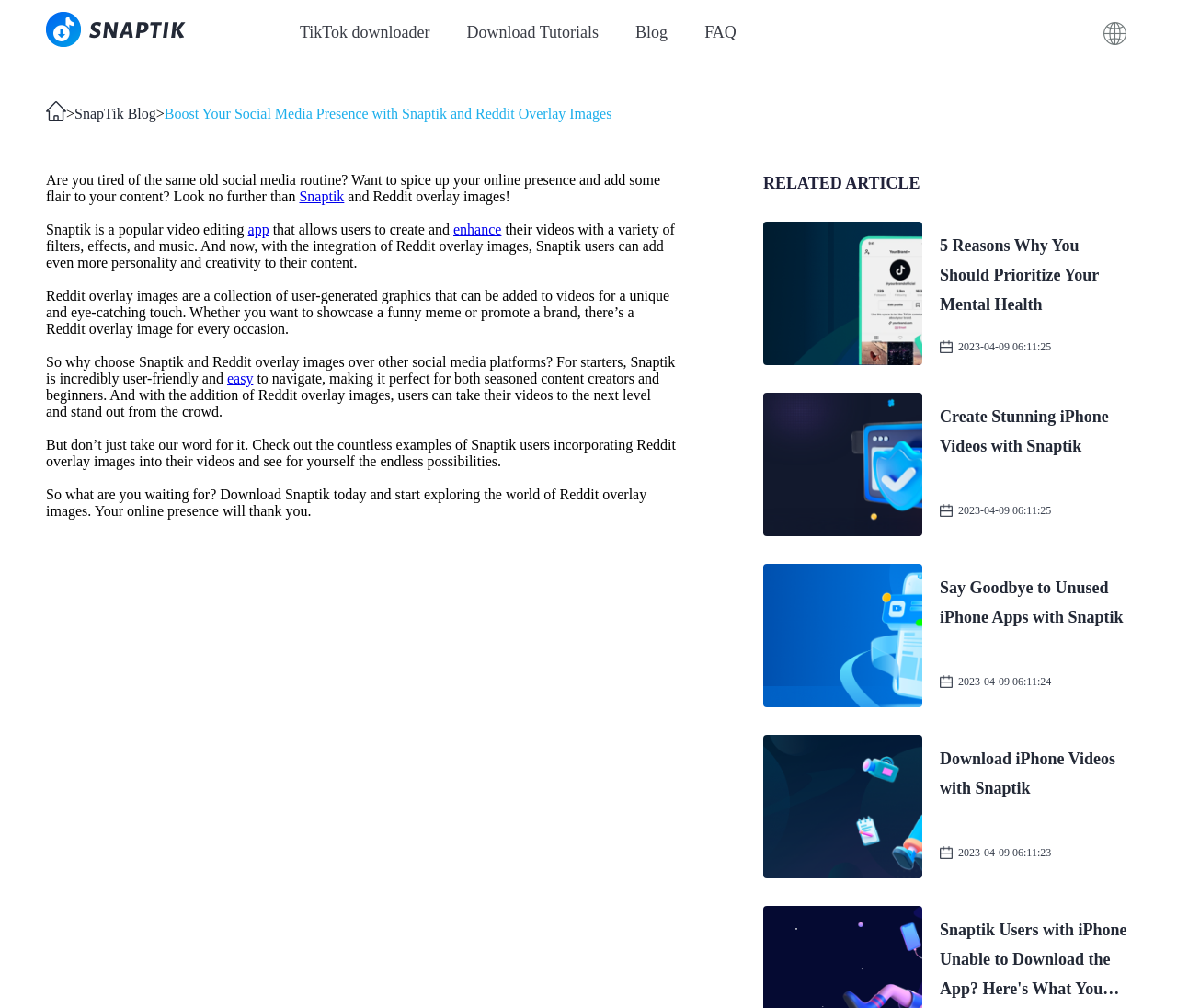Reply to the question below using a single word or brief phrase:
What is the main topic of this webpage?

Snaptik and Reddit overlay images